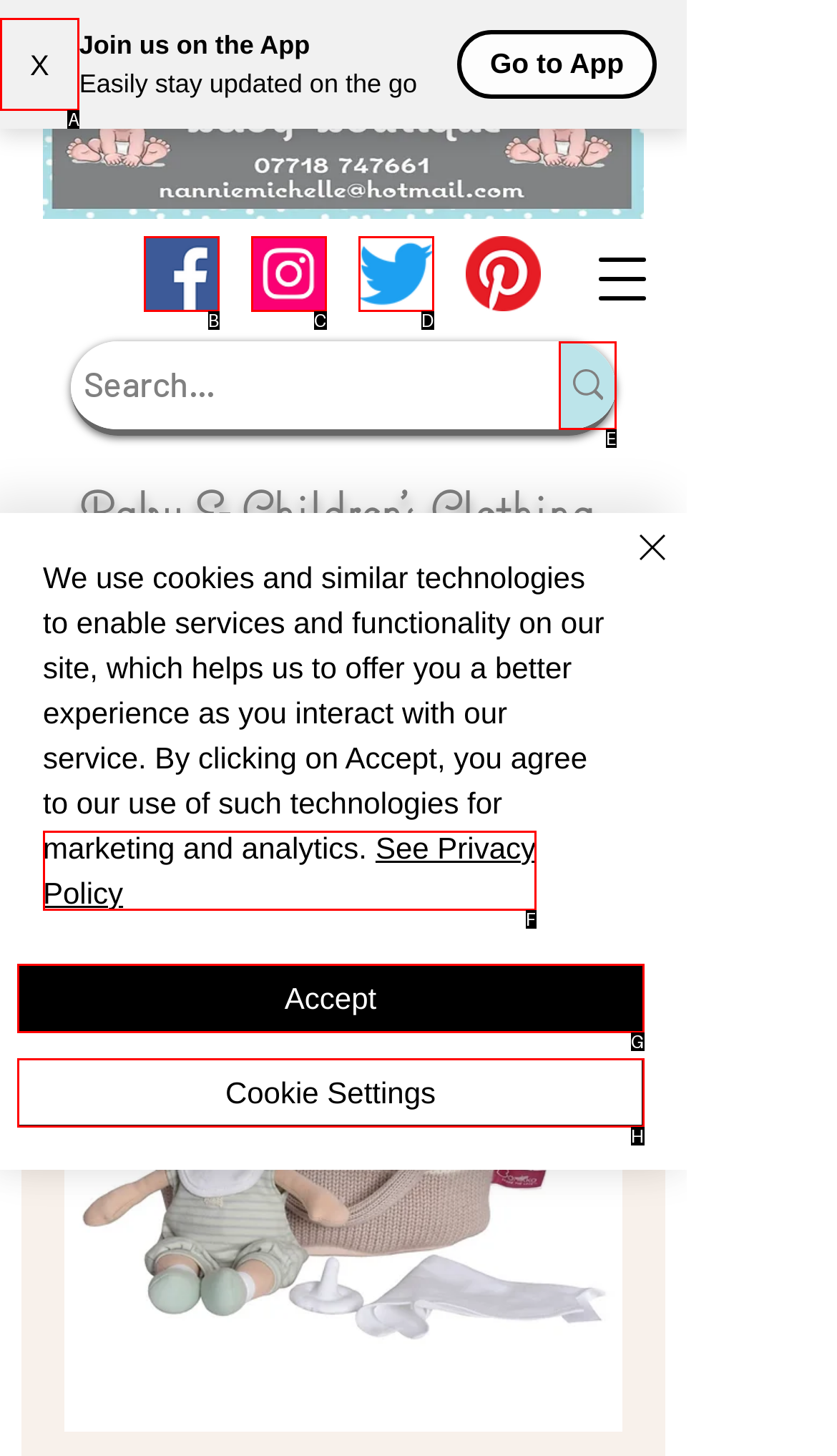Which HTML element matches the description: Cookie Settings the best? Answer directly with the letter of the chosen option.

H